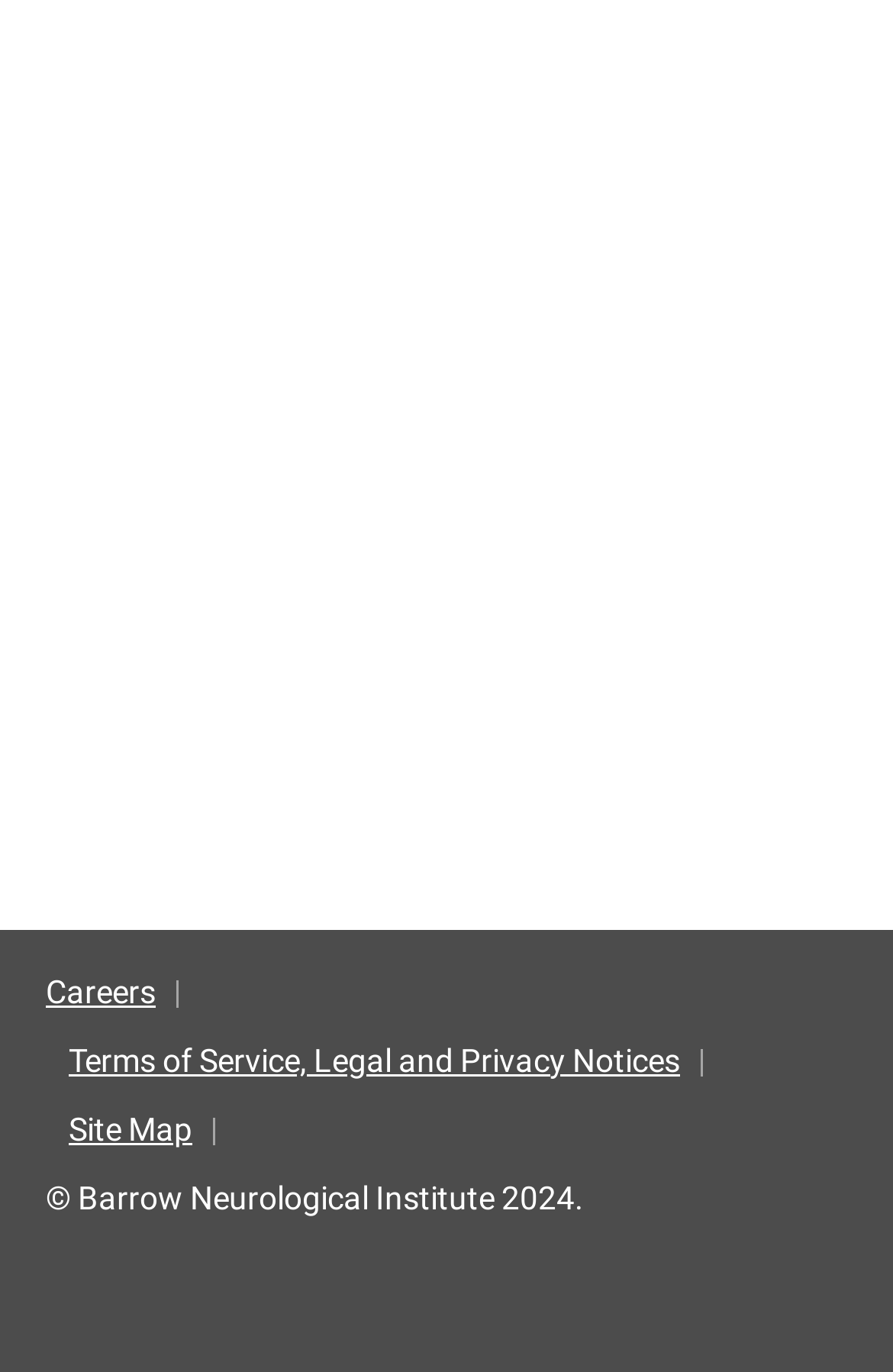Locate the bounding box coordinates of the clickable area to execute the instruction: "Call the phone number". Provide the coordinates as four float numbers between 0 and 1, represented as [left, top, right, bottom].

[0.051, 0.015, 0.308, 0.054]